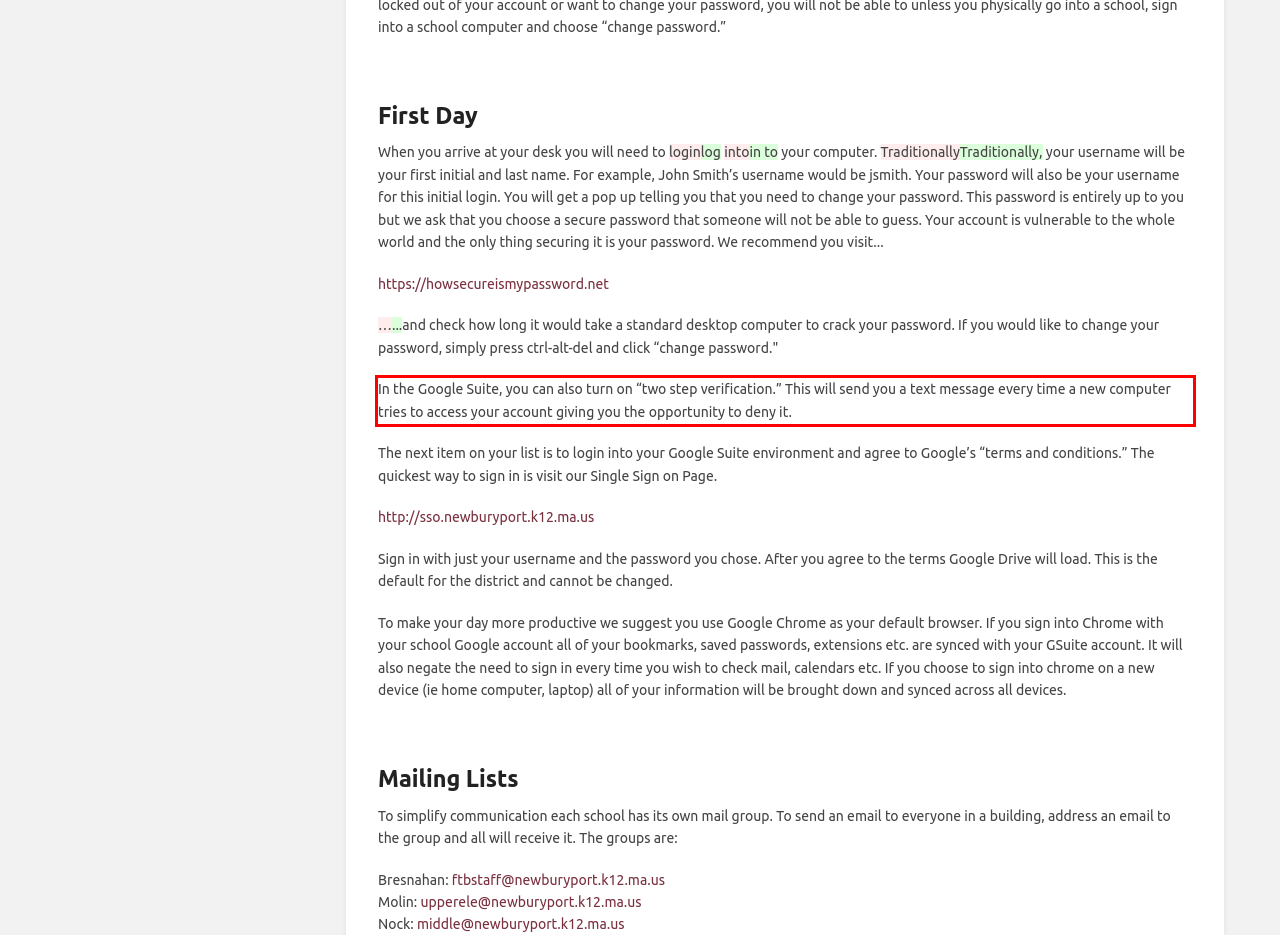Using the provided webpage screenshot, recognize the text content in the area marked by the red bounding box.

In the Google Suite, you can also turn on “two step verification.” This will send you a text message every time a new computer tries to access your account giving you the opportunity to deny it.